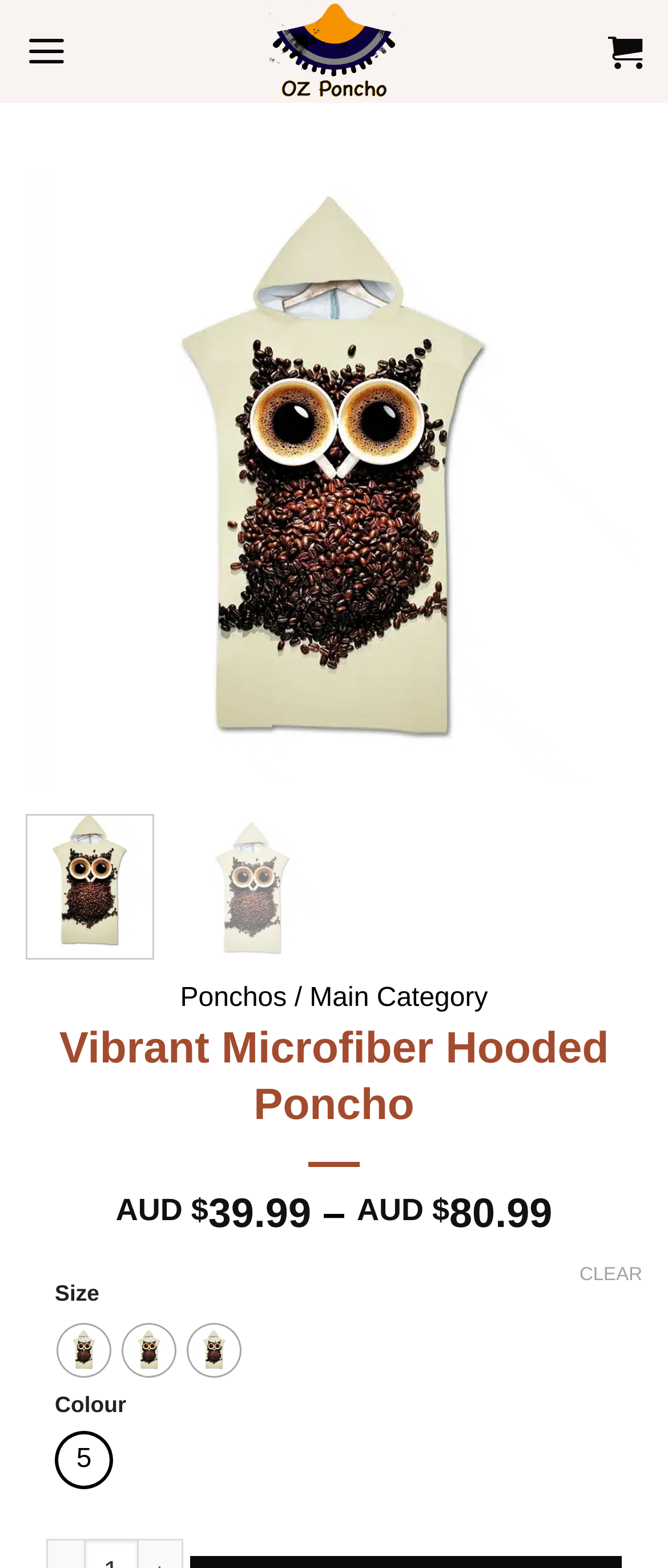Locate the primary headline on the webpage and provide its text.

Vibrant Microfiber Hooded Poncho